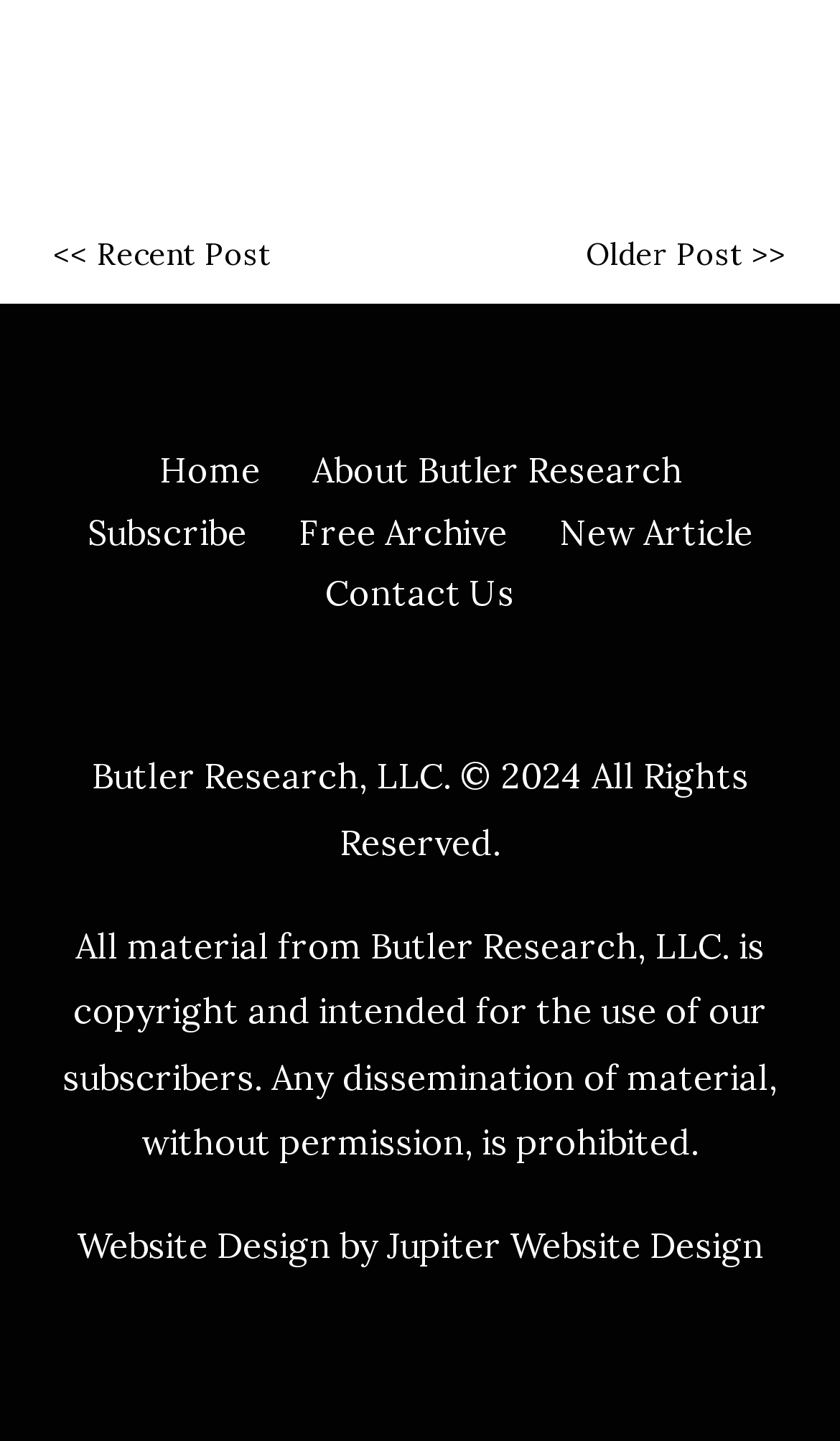Please give the bounding box coordinates of the area that should be clicked to fulfill the following instruction: "visit Jupiter Website Design". The coordinates should be in the format of four float numbers from 0 to 1, i.e., [left, top, right, bottom].

[0.46, 0.849, 0.909, 0.879]